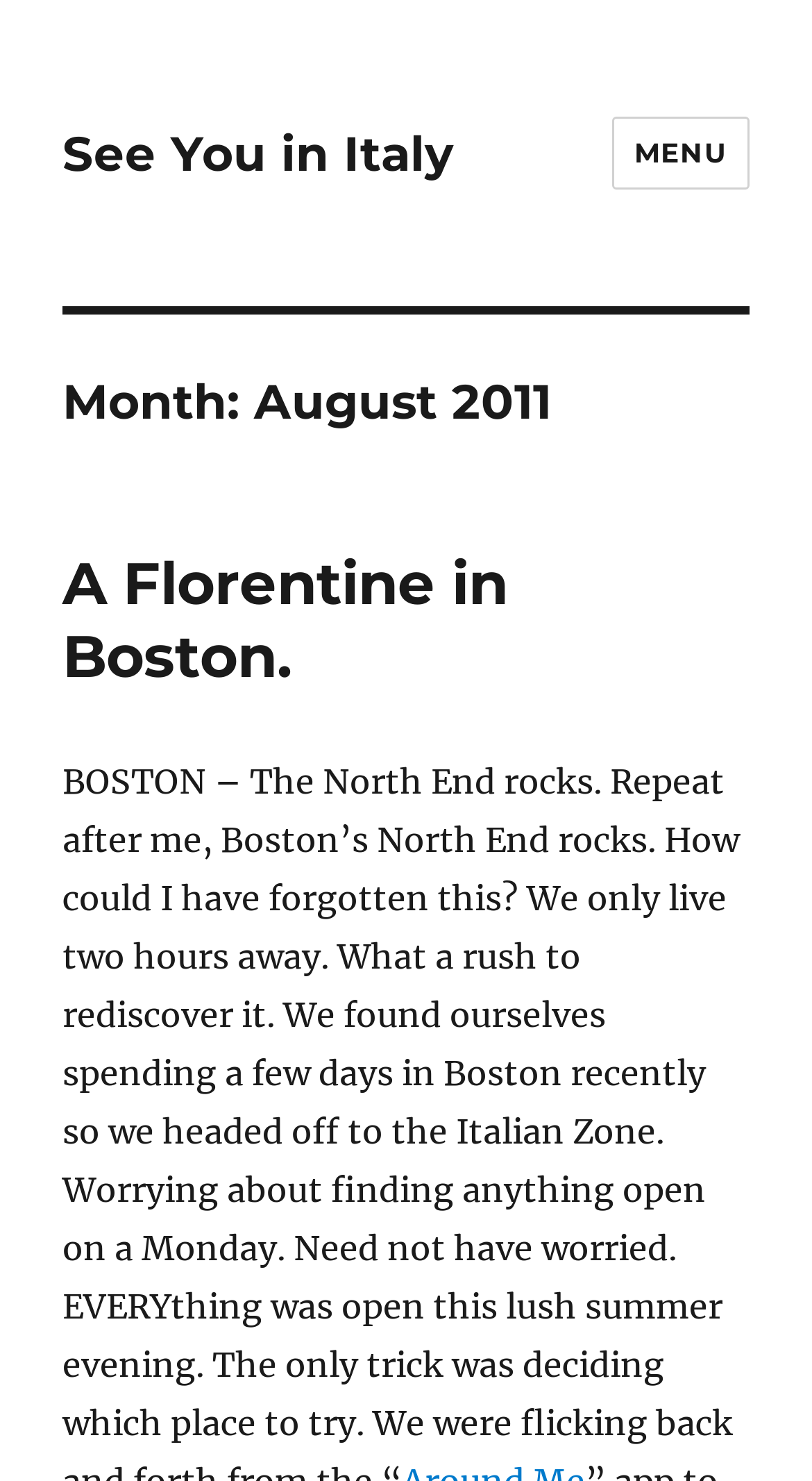What is the name of the link at the top of the page?
Can you give a detailed and elaborate answer to the question?

The webpage has a link at the top of the page labeled 'See You in Italy'. This link is located near the top of the page, suggesting that it is a prominent link.